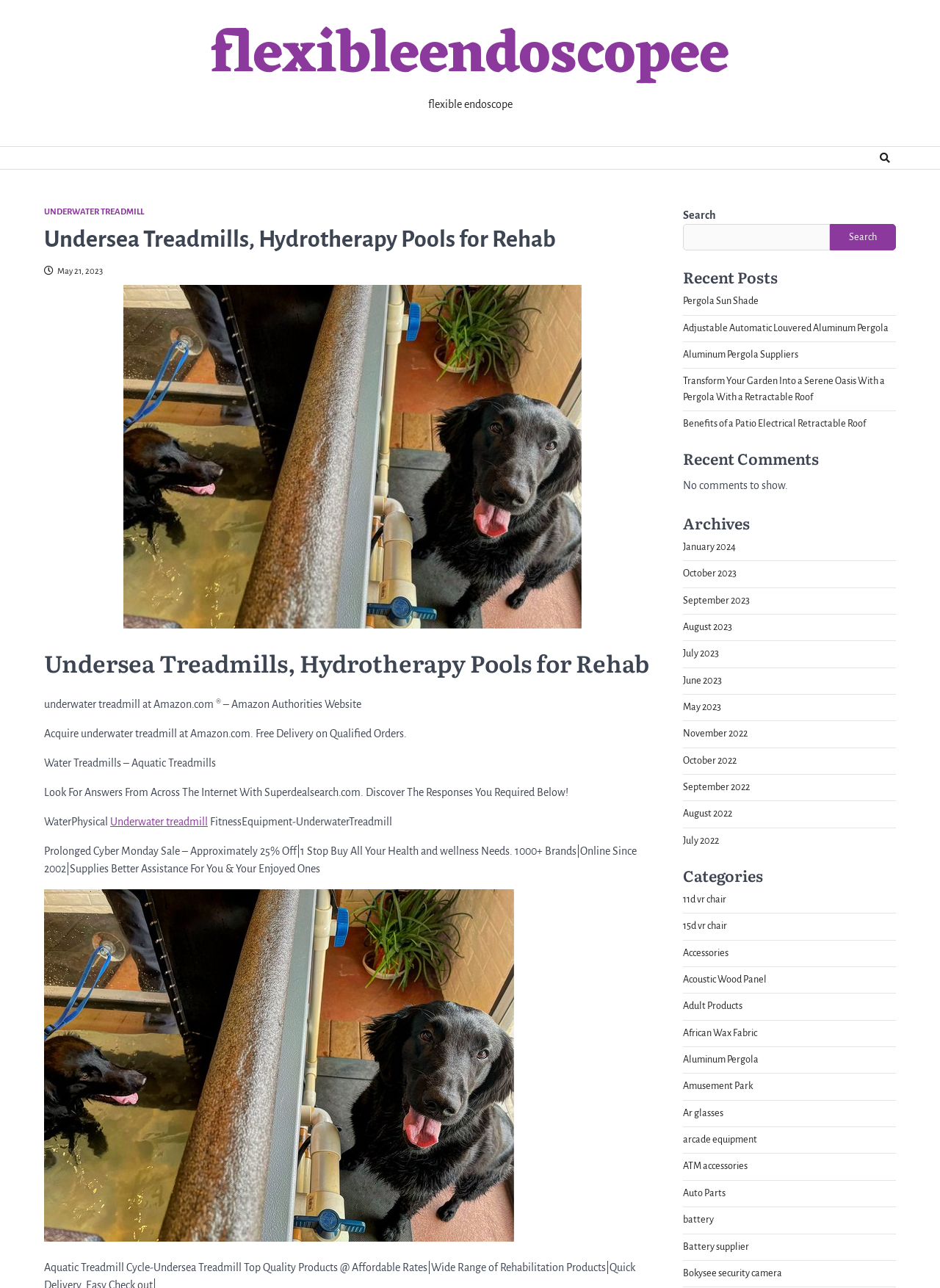Determine the bounding box coordinates of the area to click in order to meet this instruction: "Click on UNDERWATER TREADMILL link".

[0.047, 0.16, 0.153, 0.169]